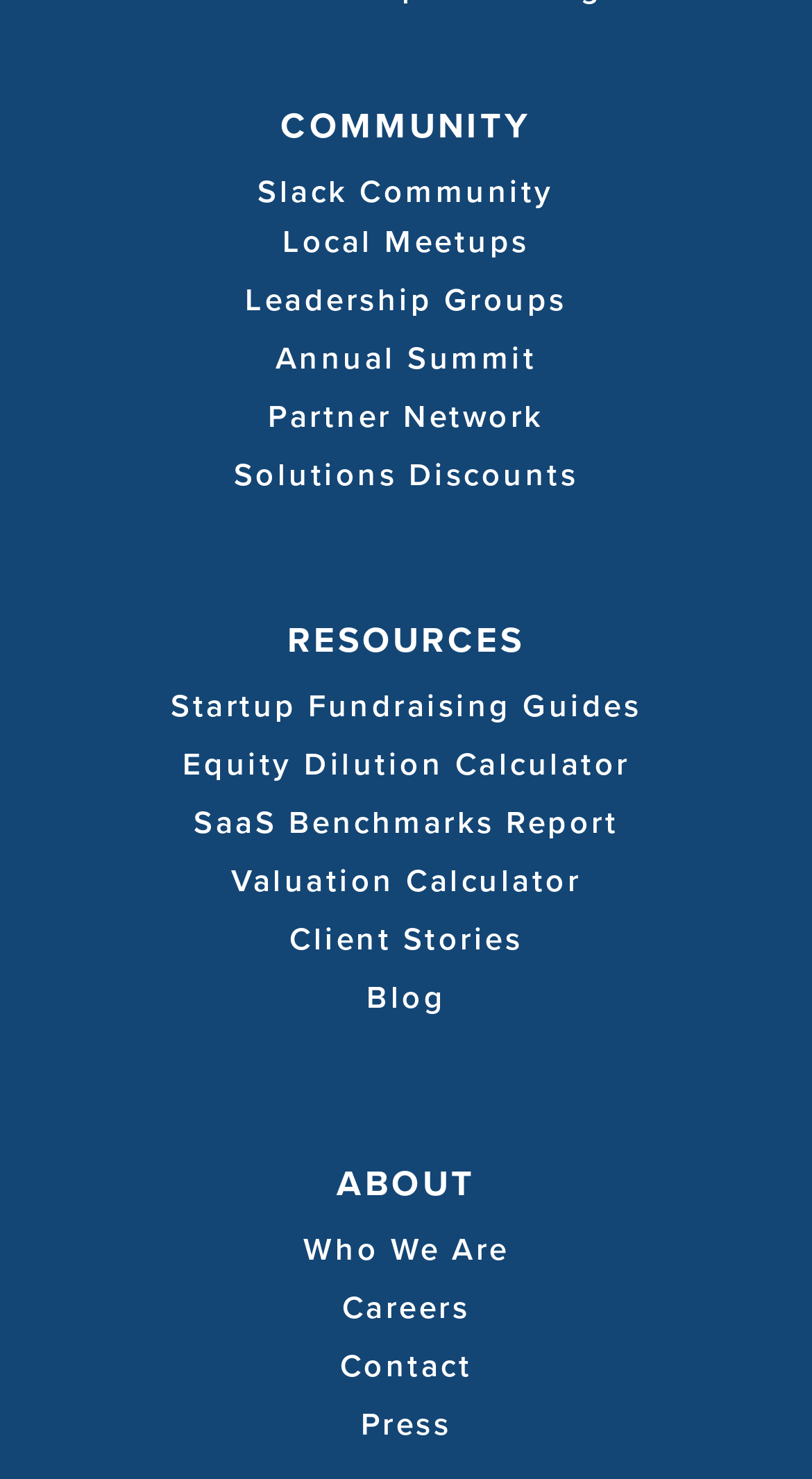Find the bounding box coordinates for the HTML element specified by: "Solutions Discounts".

[0.288, 0.308, 0.712, 0.334]